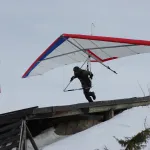Offer a detailed narrative of the image's content.

The image captures a dynamic moment of a hang glider in the process of launching from a snowy ramp. The glider showcases a vibrant red and blue wing structure, contrasting against the overcast sky. The pilot, dressed in a dark outfit, appears to be in mid-run, leaning forward as they prepare to take off. Snow blankets the ground, hinting at winter conditions, while the ramp is partially constructed, suggesting a rugged launch site. This photo epitomizes the exhilaration of flying, reflecting themes of adventure and the skill required for a successful takeoff, specifically illustrated as a “nose down takeoff.”